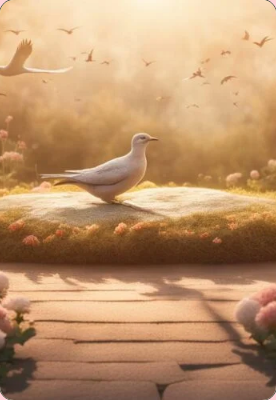What are the birds doing in the distance?
Utilize the image to construct a detailed and well-explained answer.

According to the caption, in the distance, flocks of birds are soaring through the hazy sky, adding a sense of freedom and tranquility to the scene.